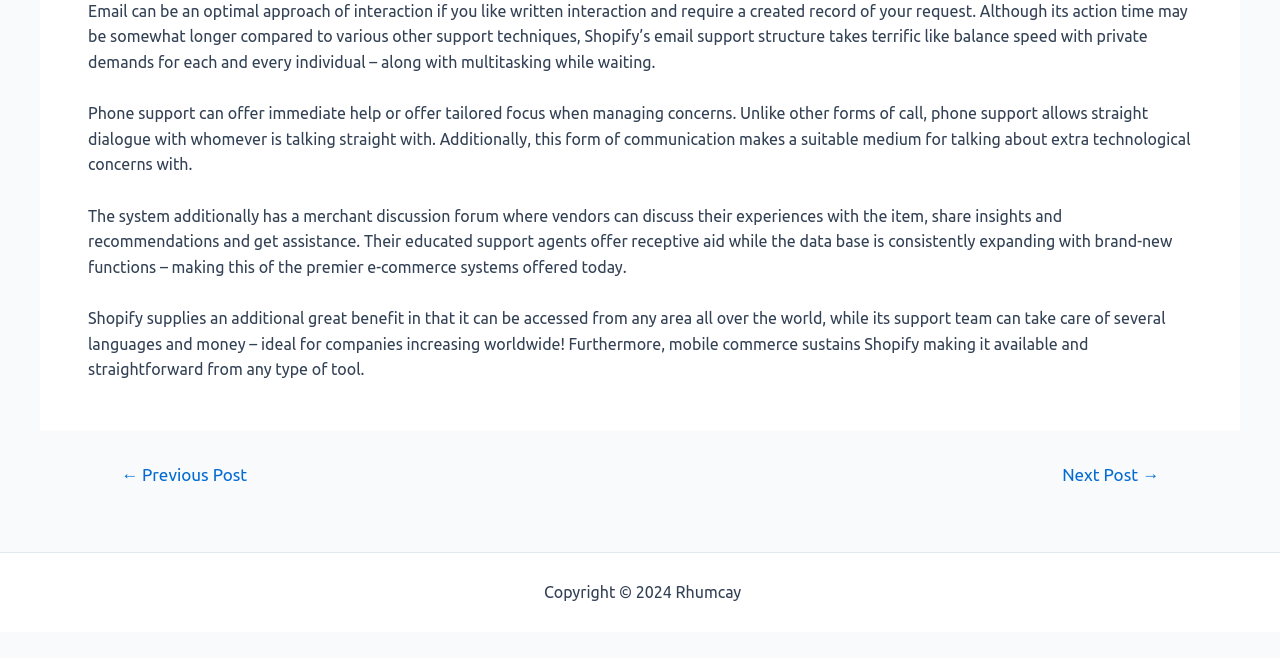Look at the image and answer the question in detail:
What is the copyright information at the bottom of the page?

The copyright information at the bottom of the page is 'Copyright 2024 Rhumcay', indicating that the content of the webpage is owned by Rhumcay and is protected by copyright law.